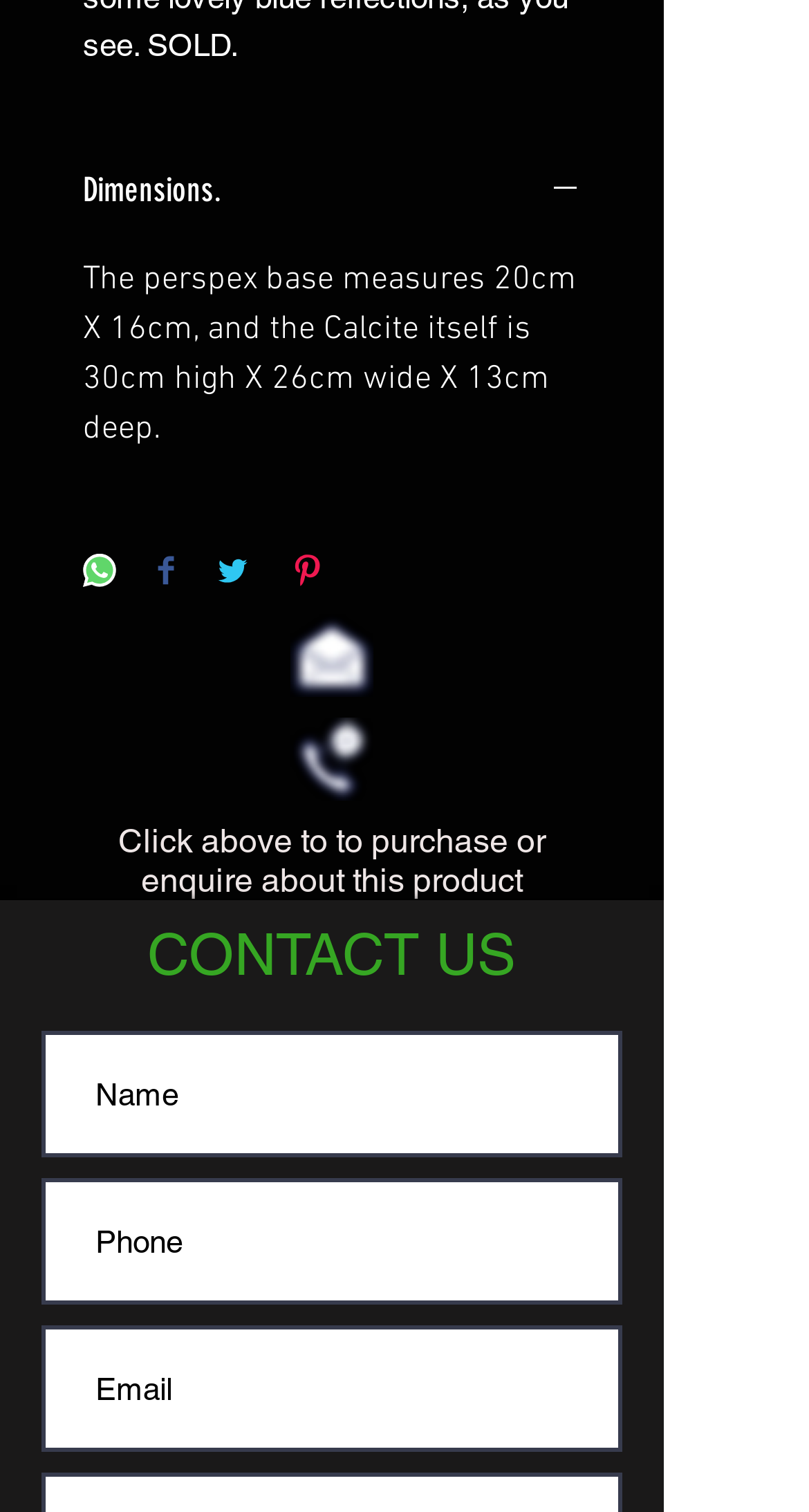Please predict the bounding box coordinates of the element's region where a click is necessary to complete the following instruction: "Enter your name". The coordinates should be represented by four float numbers between 0 and 1, i.e., [left, top, right, bottom].

[0.051, 0.681, 0.769, 0.765]